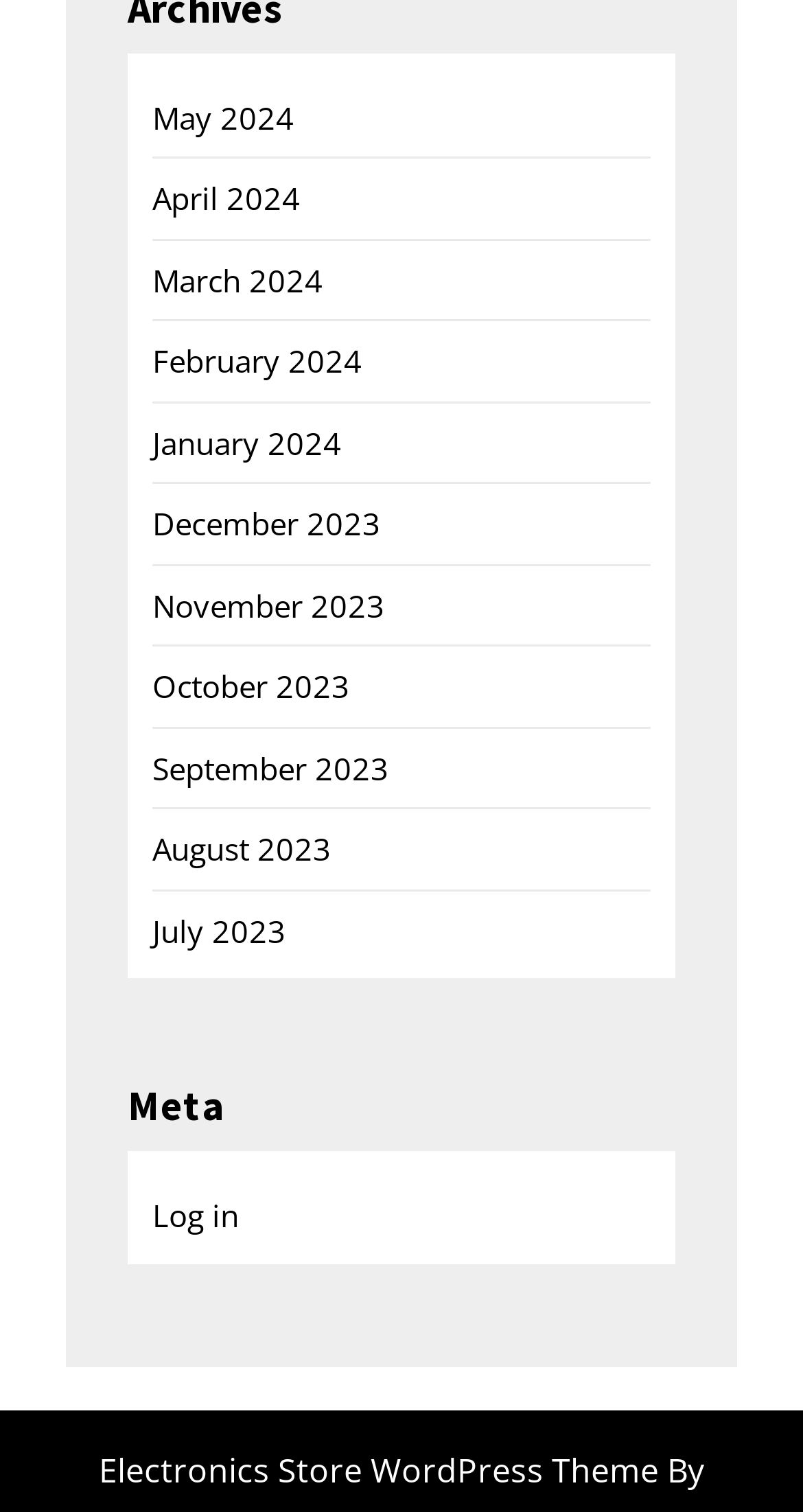Please identify the bounding box coordinates of the element's region that I should click in order to complete the following instruction: "Visit Electronics Store WordPress Theme". The bounding box coordinates consist of four float numbers between 0 and 1, i.e., [left, top, right, bottom].

[0.123, 0.957, 0.821, 0.987]